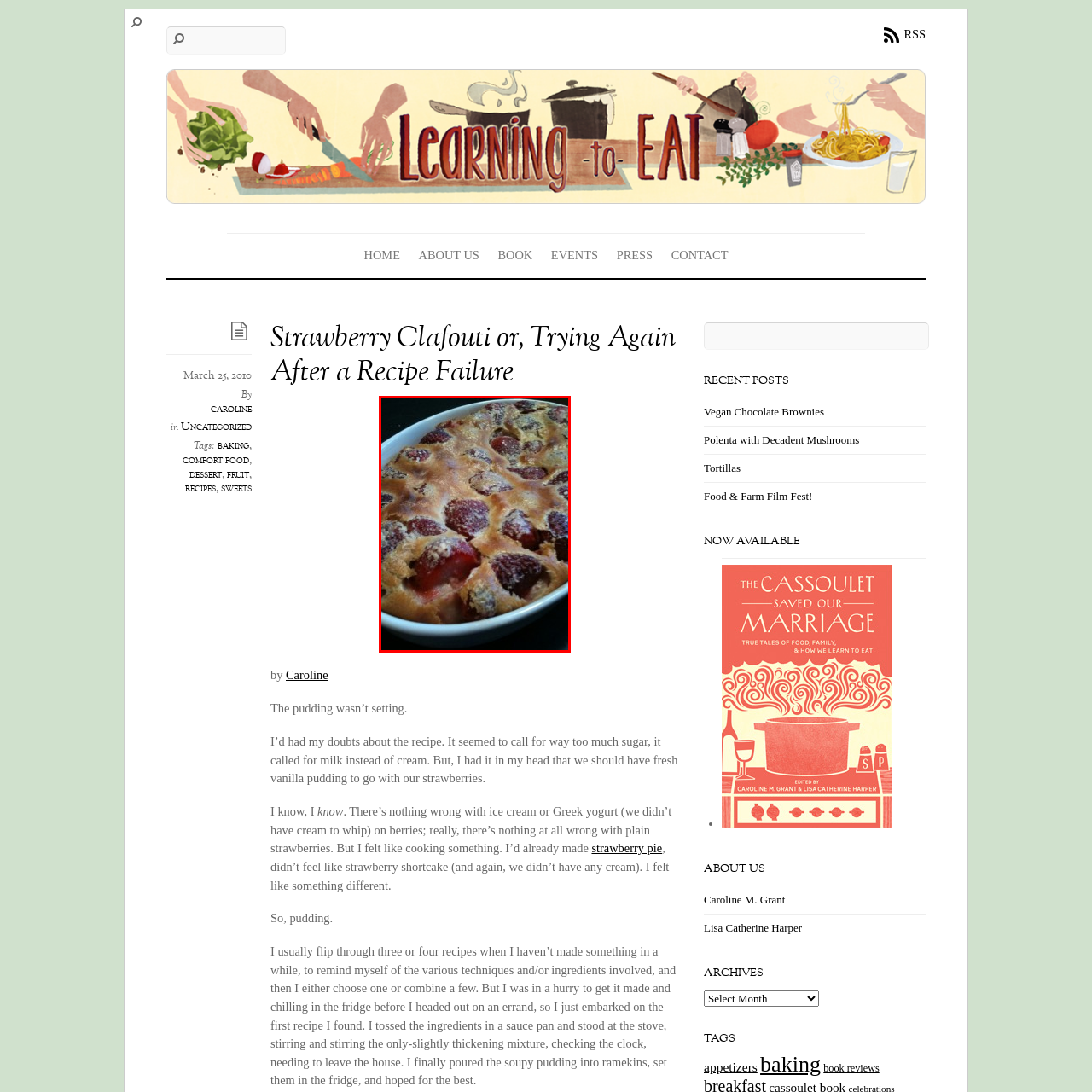Describe extensively the image that is contained within the red box.

This image showcases a freshly baked Strawberry Clafouti, a delightful French dessert that combines a custard-like batter with ripe strawberries, resulting in a comforting and flavorful treat. The dessert is presented in a white ceramic dish, displaying a golden-brown crust with visible strawberries peeking through. The clafouti is slightly puffed, showcasing its airy texture, and is surrounded by a hint of caramelization, promising a sweet and satisfying bite. Perfect for sharing, this dessert embodies both simplicity and elegance, making it an excellent choice for any gathering or a special family meal.